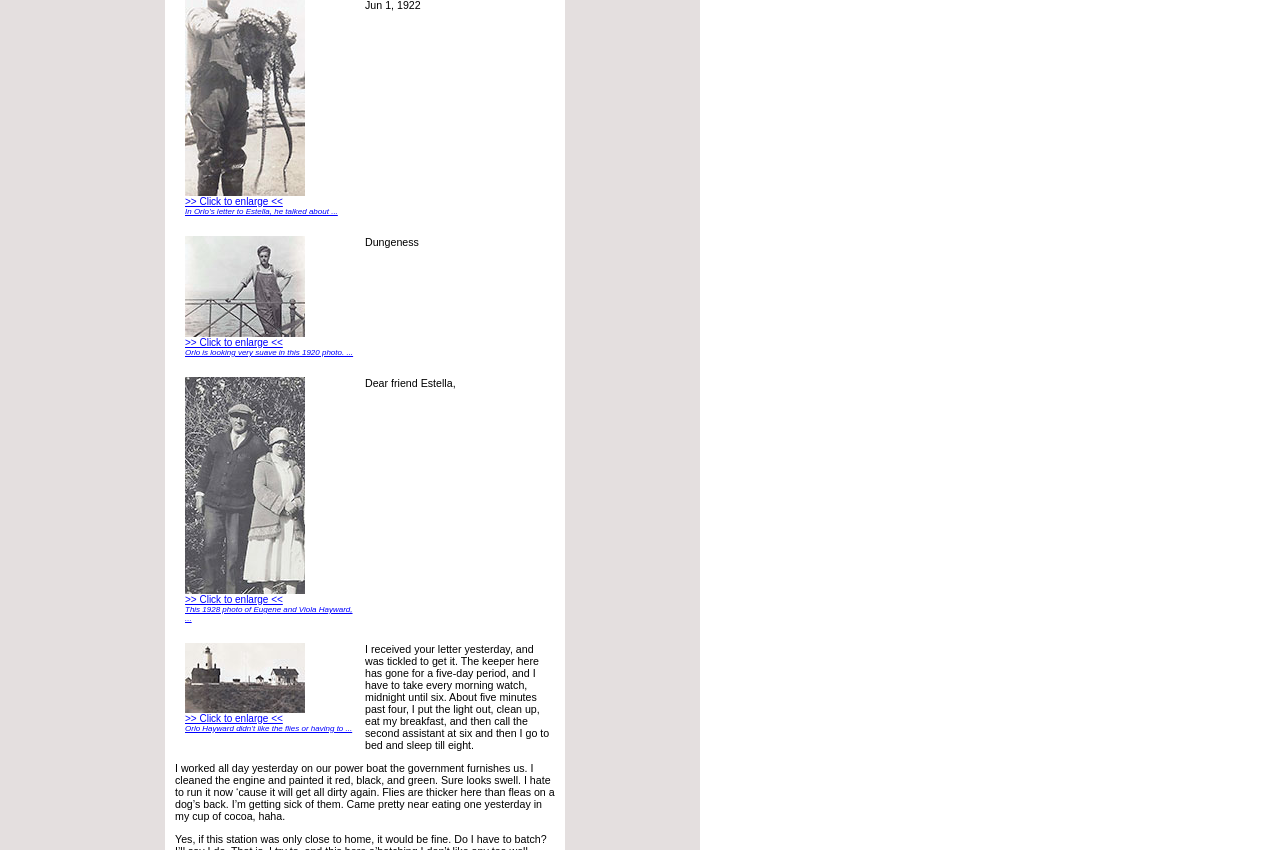Please identify the bounding box coordinates of the element on the webpage that should be clicked to follow this instruction: "Click to enlarge the 1920 photo of Orlo". The bounding box coordinates should be given as four float numbers between 0 and 1, formatted as [left, top, right, bottom].

[0.145, 0.277, 0.238, 0.396]